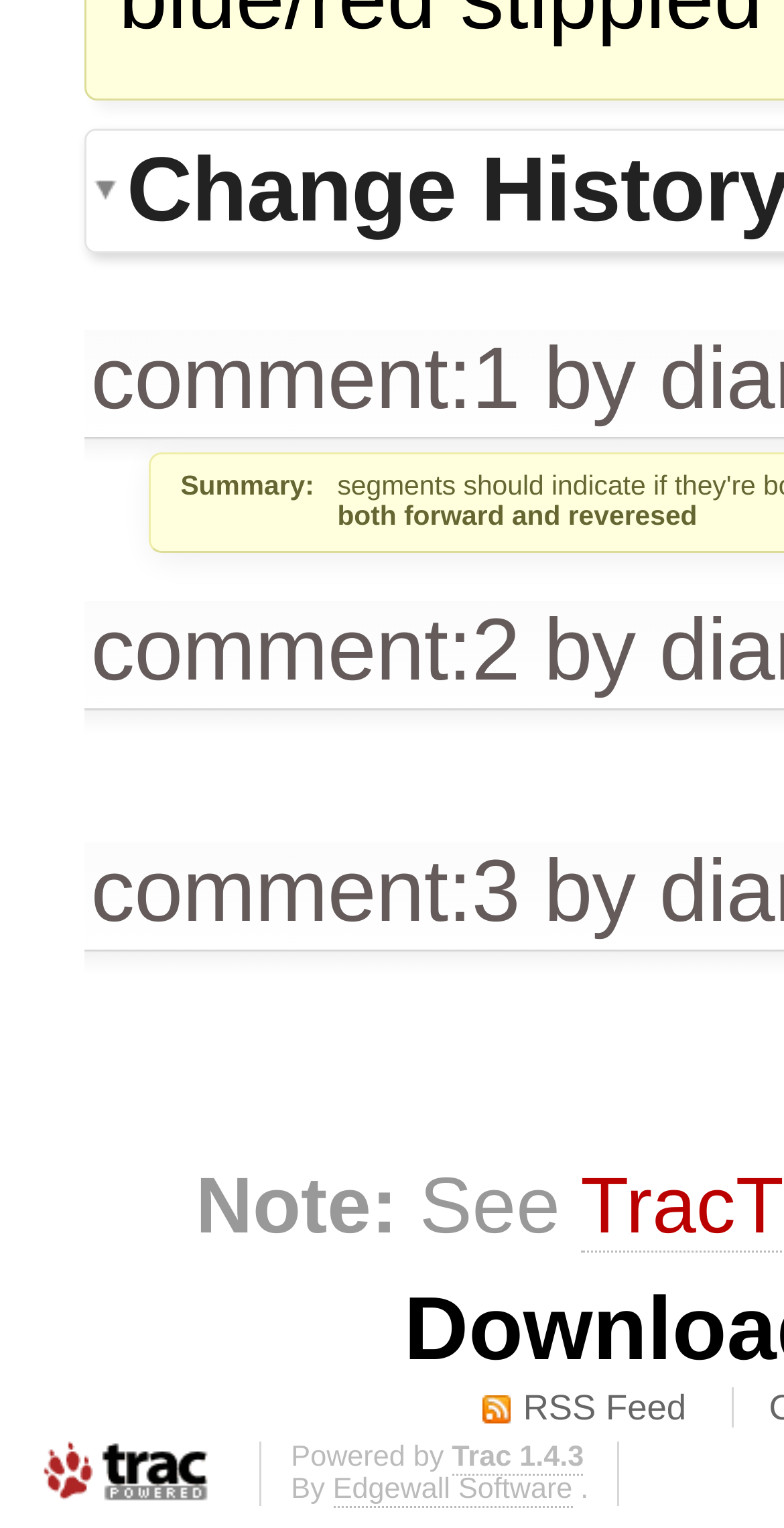Answer the question with a brief word or phrase:
How many links are there at the bottom of the page?

4